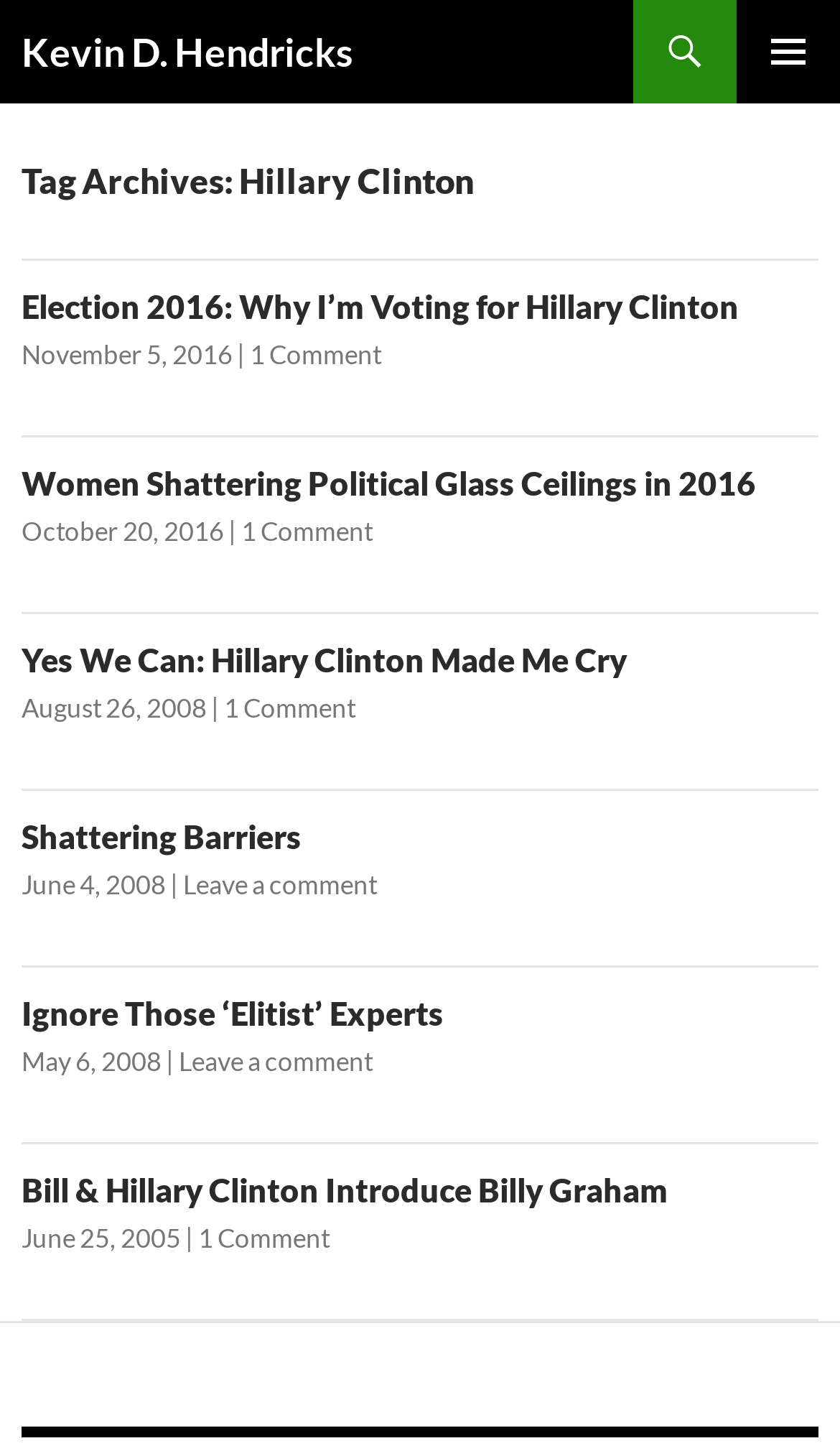Locate the heading on the webpage and return its text.

Kevin D. Hendricks